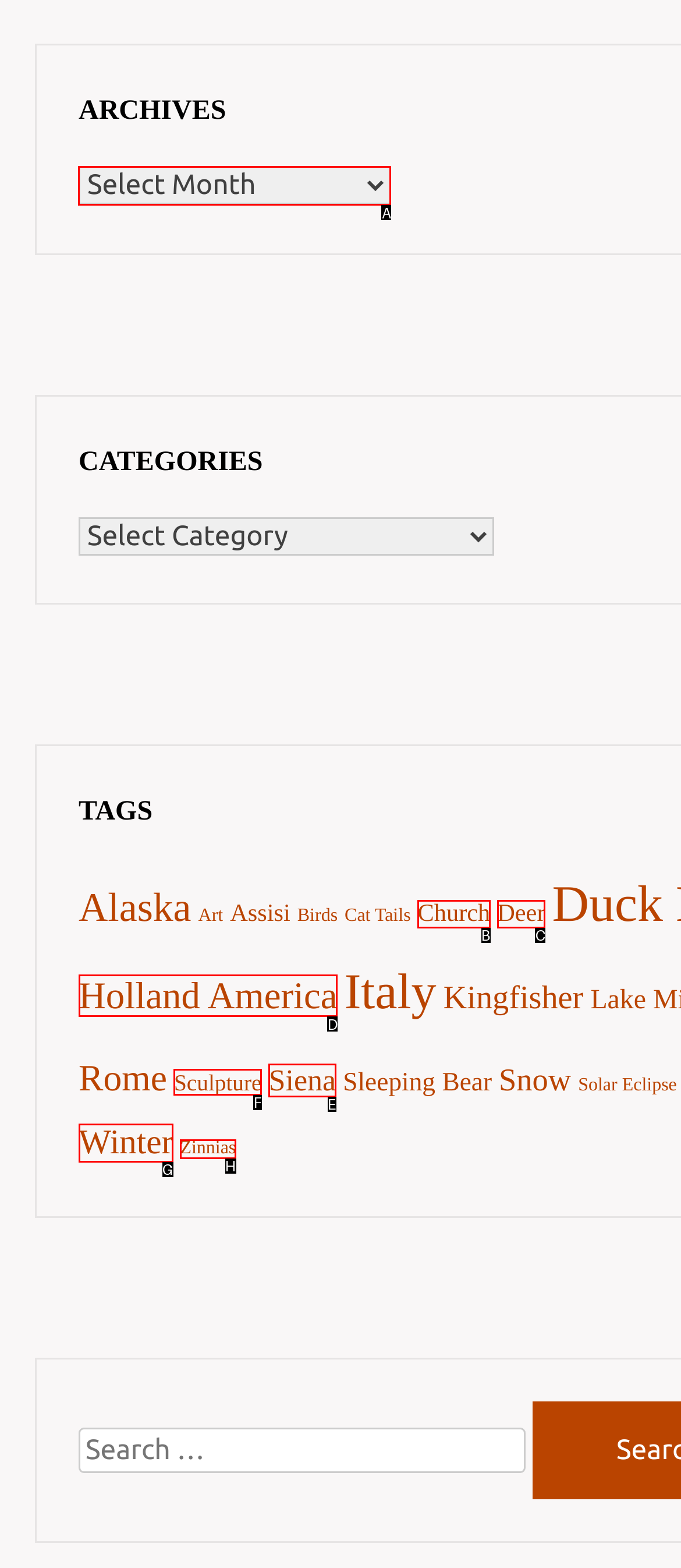Determine the appropriate lettered choice for the task: Select an archive. Reply with the correct letter.

A